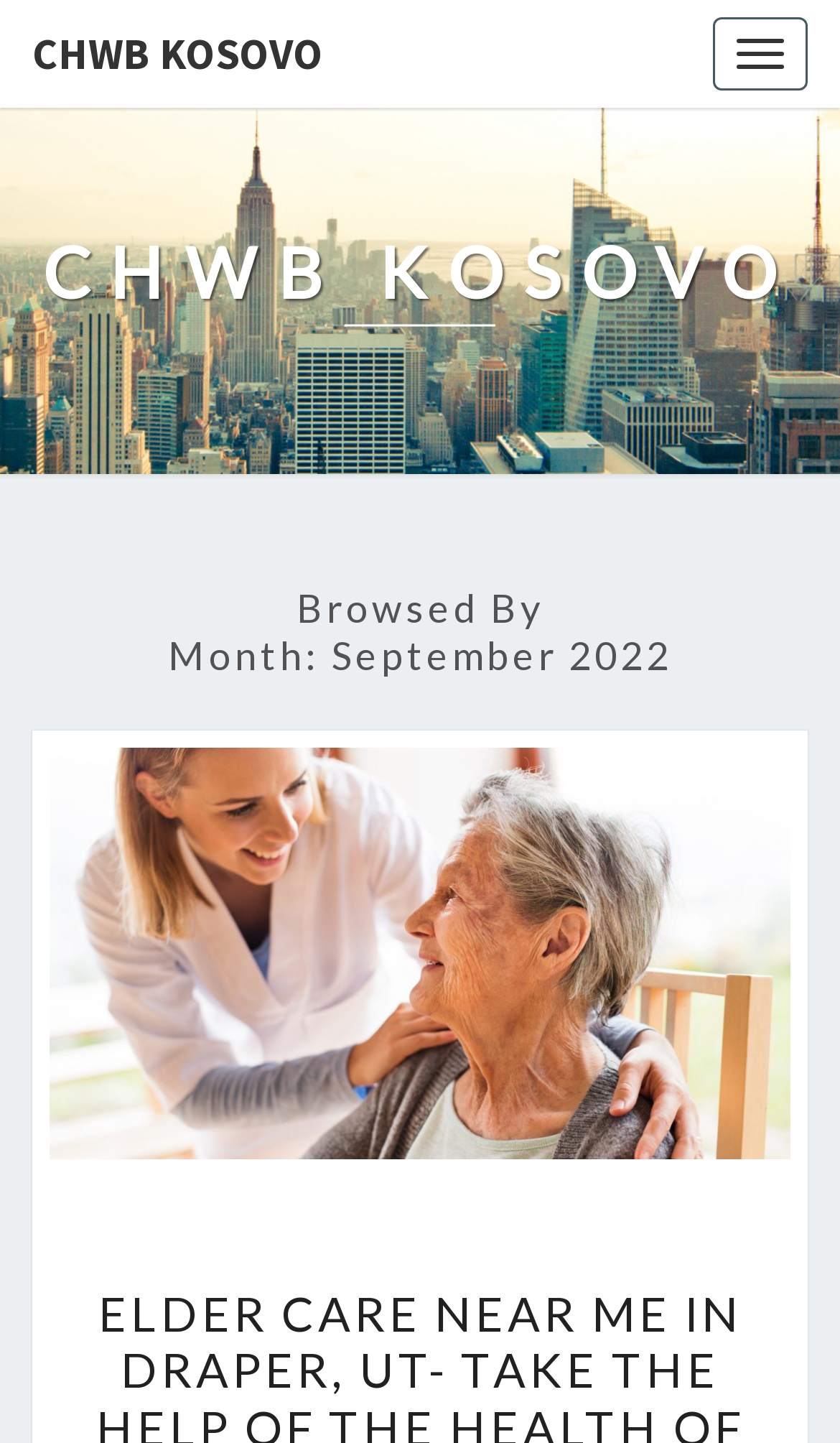Please provide the bounding box coordinates for the UI element as described: "Toggle navigation". The coordinates must be four floats between 0 and 1, represented as [left, top, right, bottom].

[0.849, 0.012, 0.962, 0.063]